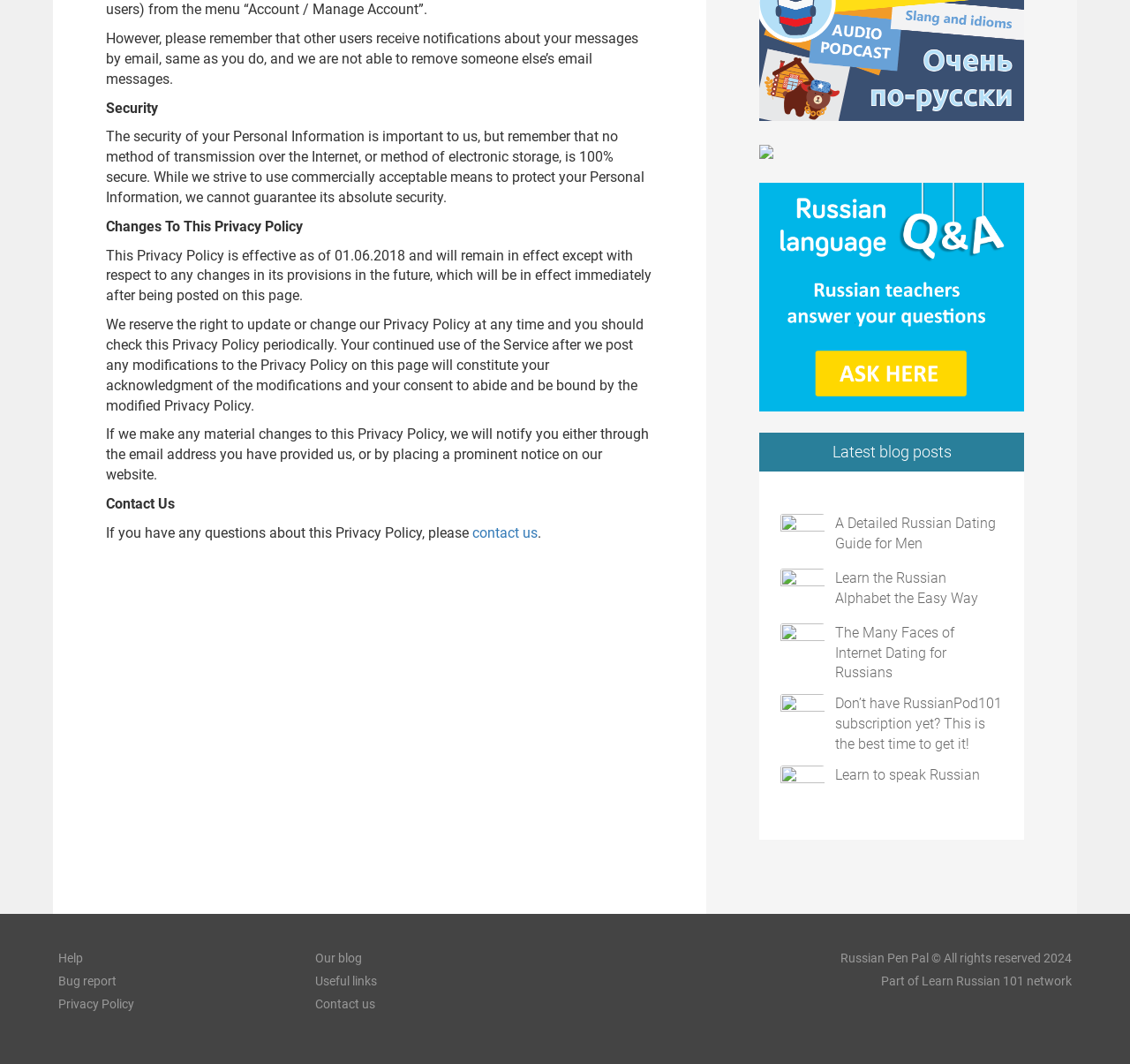Determine the bounding box coordinates for the area that needs to be clicked to fulfill this task: "View 'Areas We Cover'". The coordinates must be given as four float numbers between 0 and 1, i.e., [left, top, right, bottom].

None